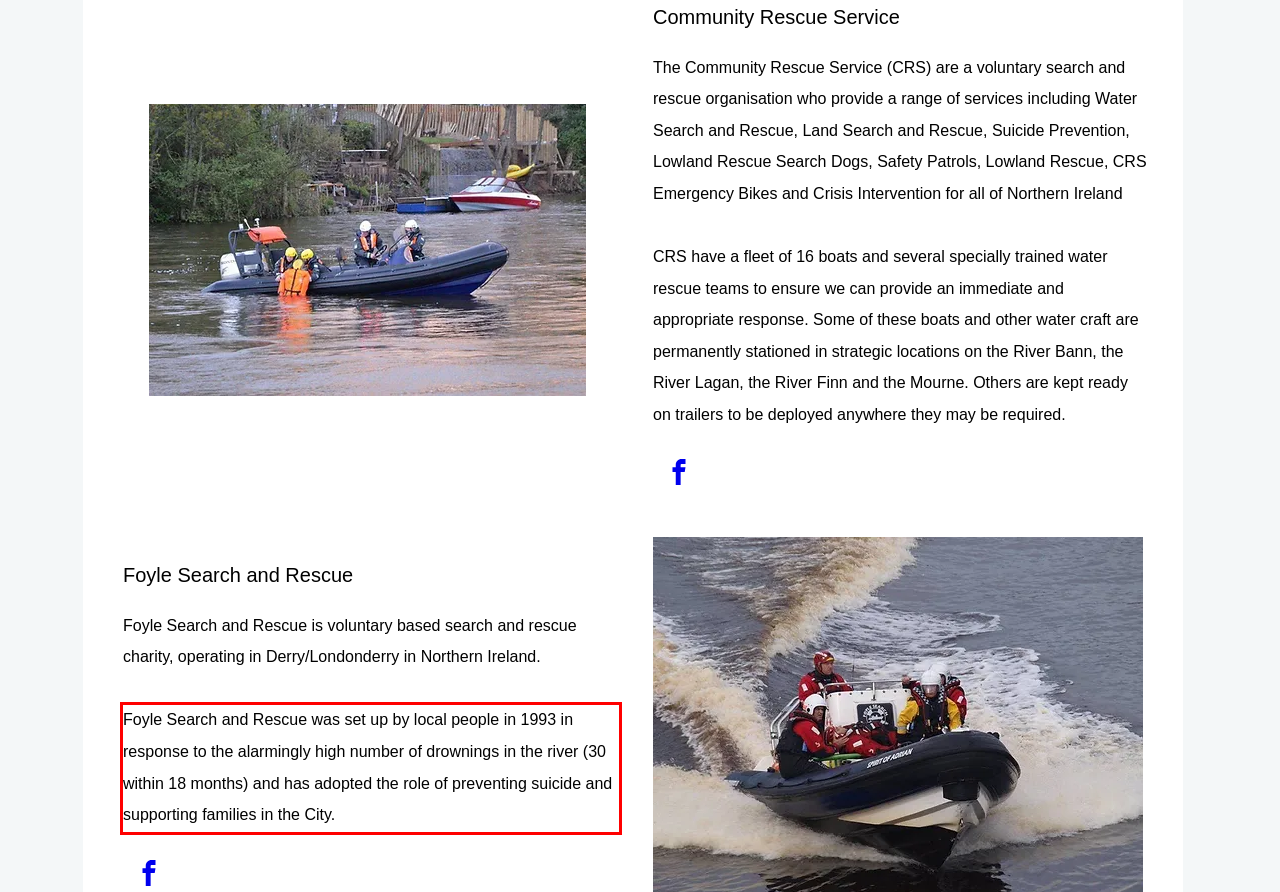The screenshot provided shows a webpage with a red bounding box. Apply OCR to the text within this red bounding box and provide the extracted content.

Foyle Search and Rescue was set up by local people in 1993 in response to the alarmingly high number of drownings in the river (30 within 18 months) and has adopted the role of preventing suicide and supporting families in the City.